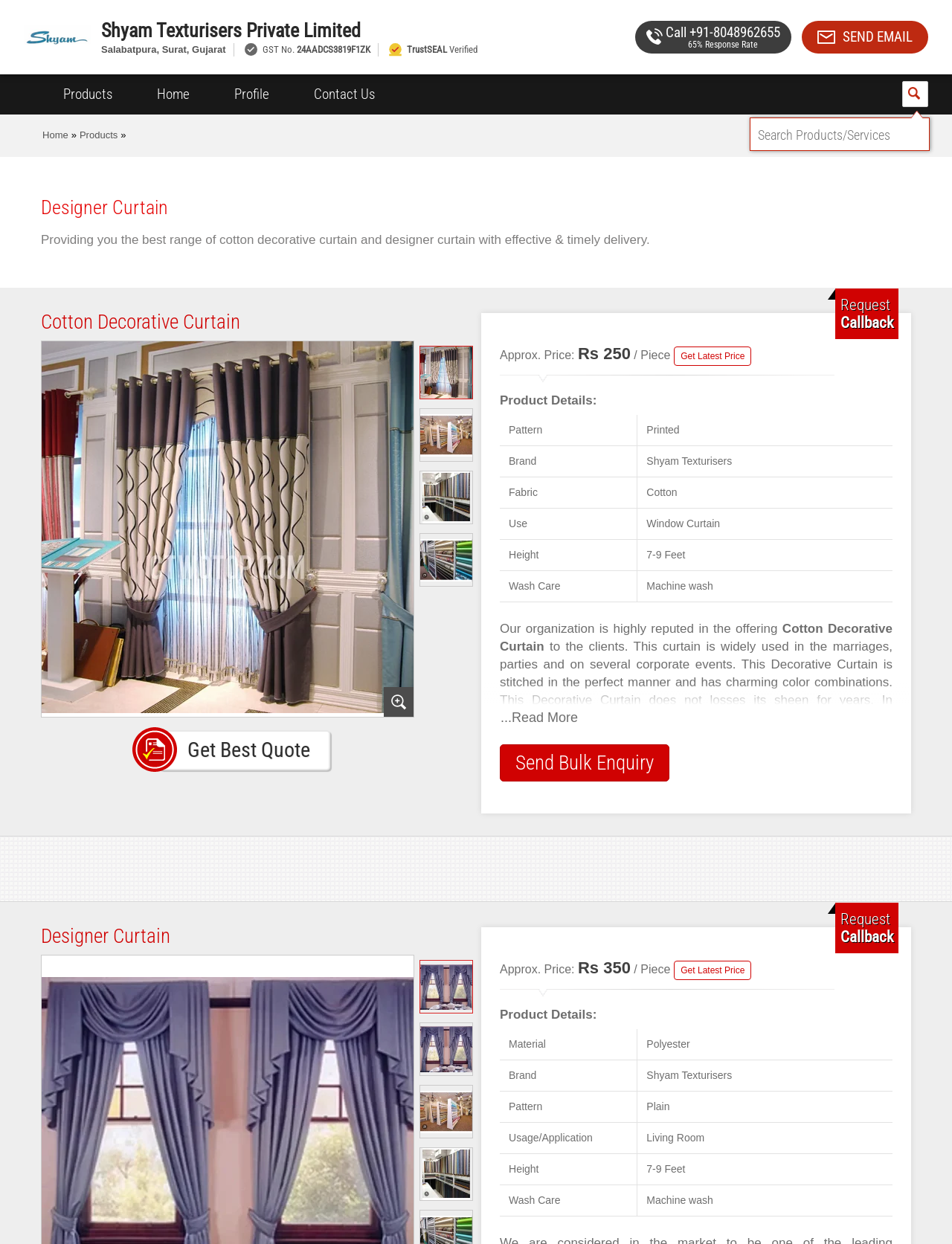What is the price of Cotton Decorative Curtain?
Using the details from the image, give an elaborate explanation to answer the question.

I found the price by looking at the product details section, where it says 'Approx. Price: Rs 250'.